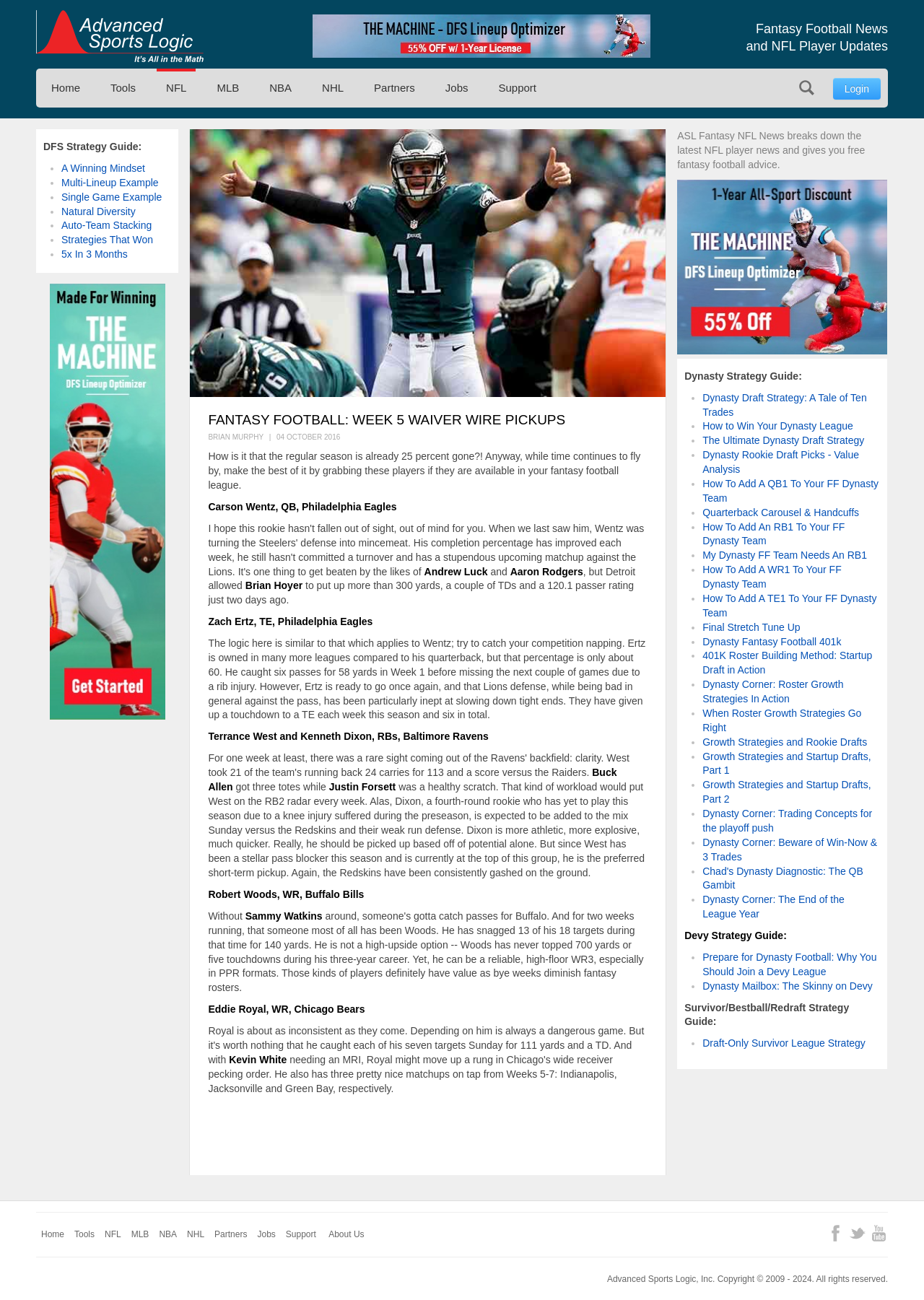Please pinpoint the bounding box coordinates for the region I should click to adhere to this instruction: "Click on the 'A Winning Mindset' link".

[0.066, 0.125, 0.157, 0.134]